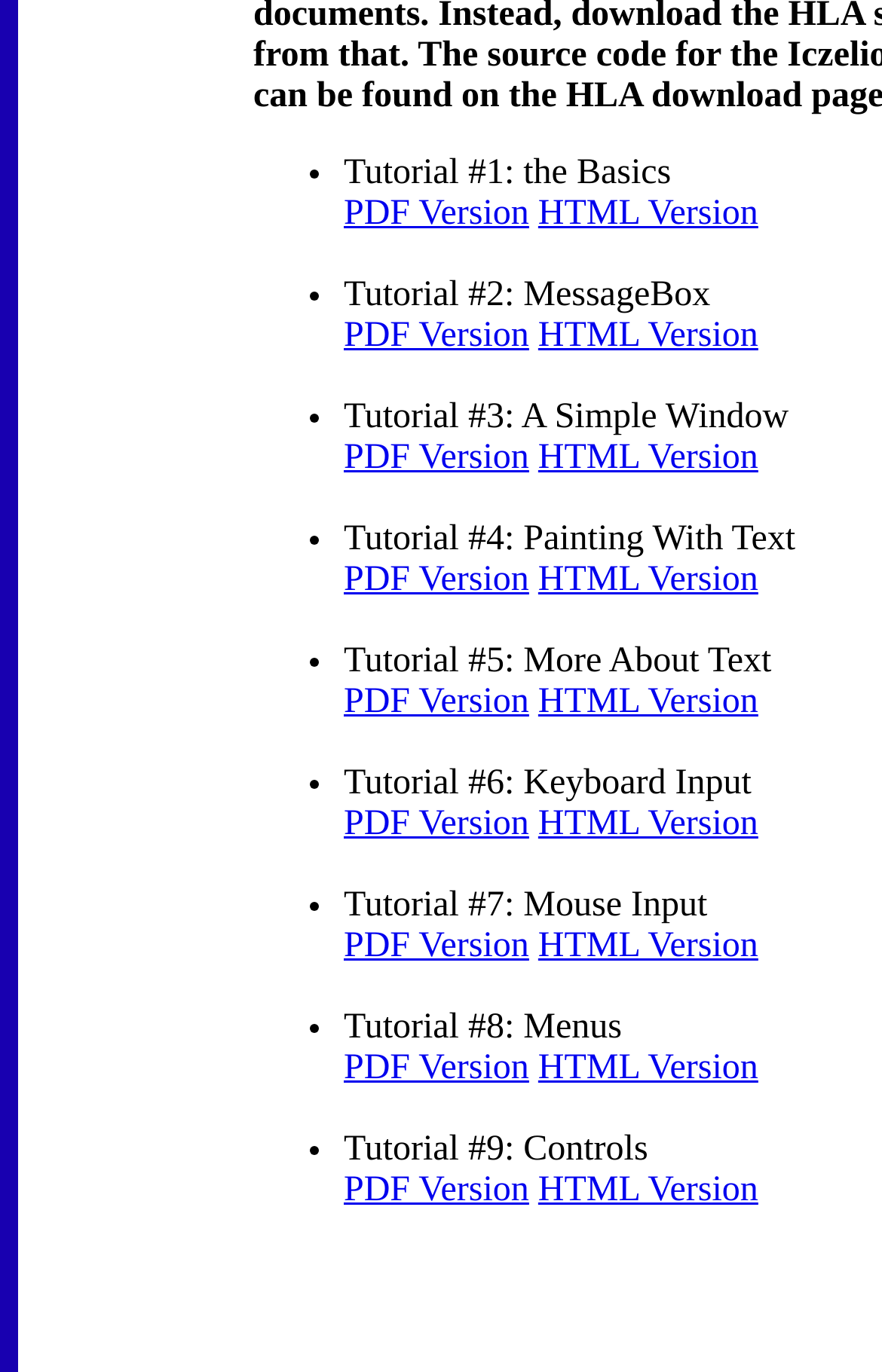How many tutorials are listed on this webpage?
Please elaborate on the answer to the question with detailed information.

I counted the number of list markers and corresponding static text elements, and found that there are 9 tutorials listed, each with a title and PDF/HTML version links.